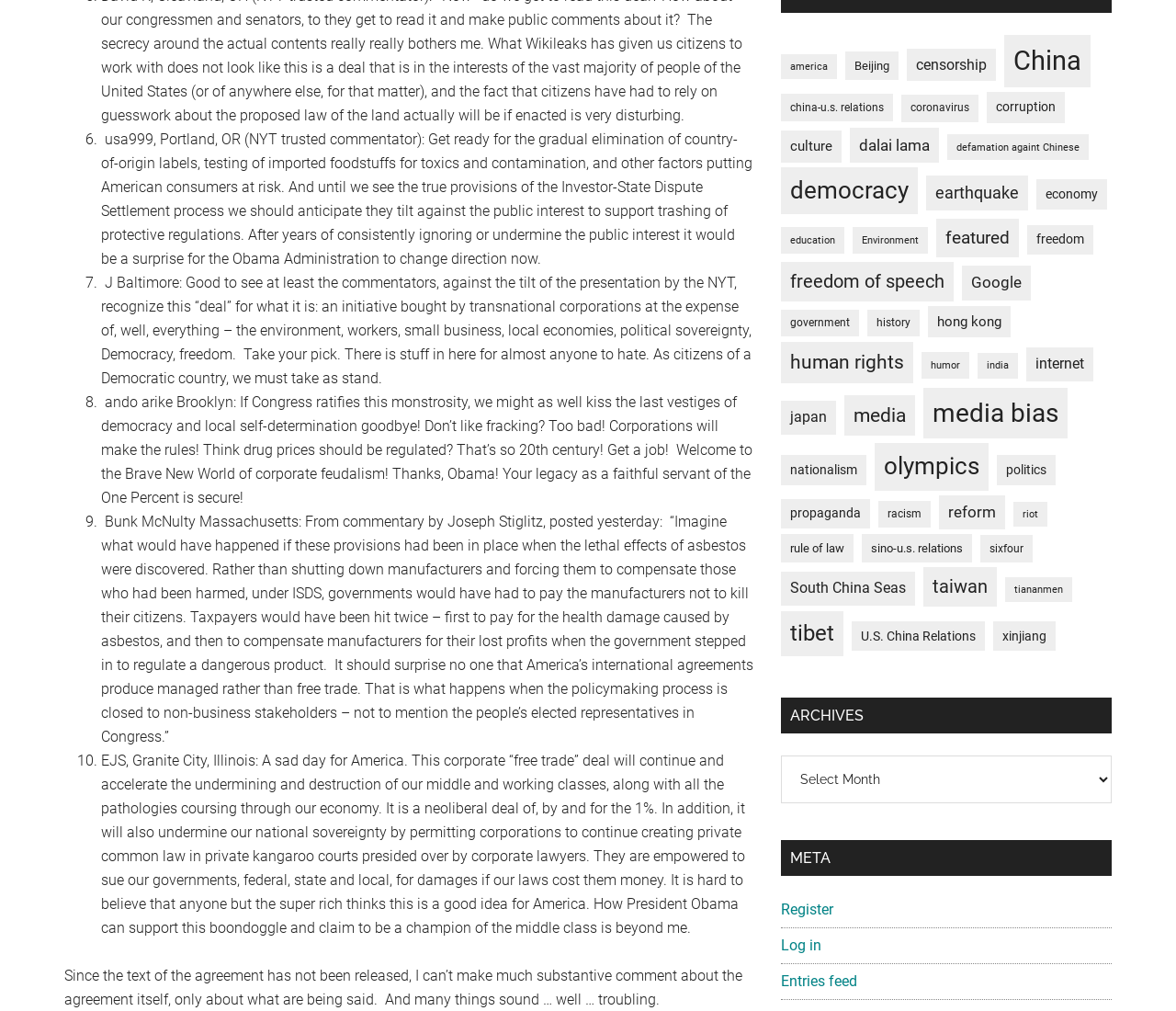How many categories are there in the list of links?
Look at the webpage screenshot and answer the question with a detailed explanation.

I counted the number of link elements and found that there are 38 categories in the list of links.